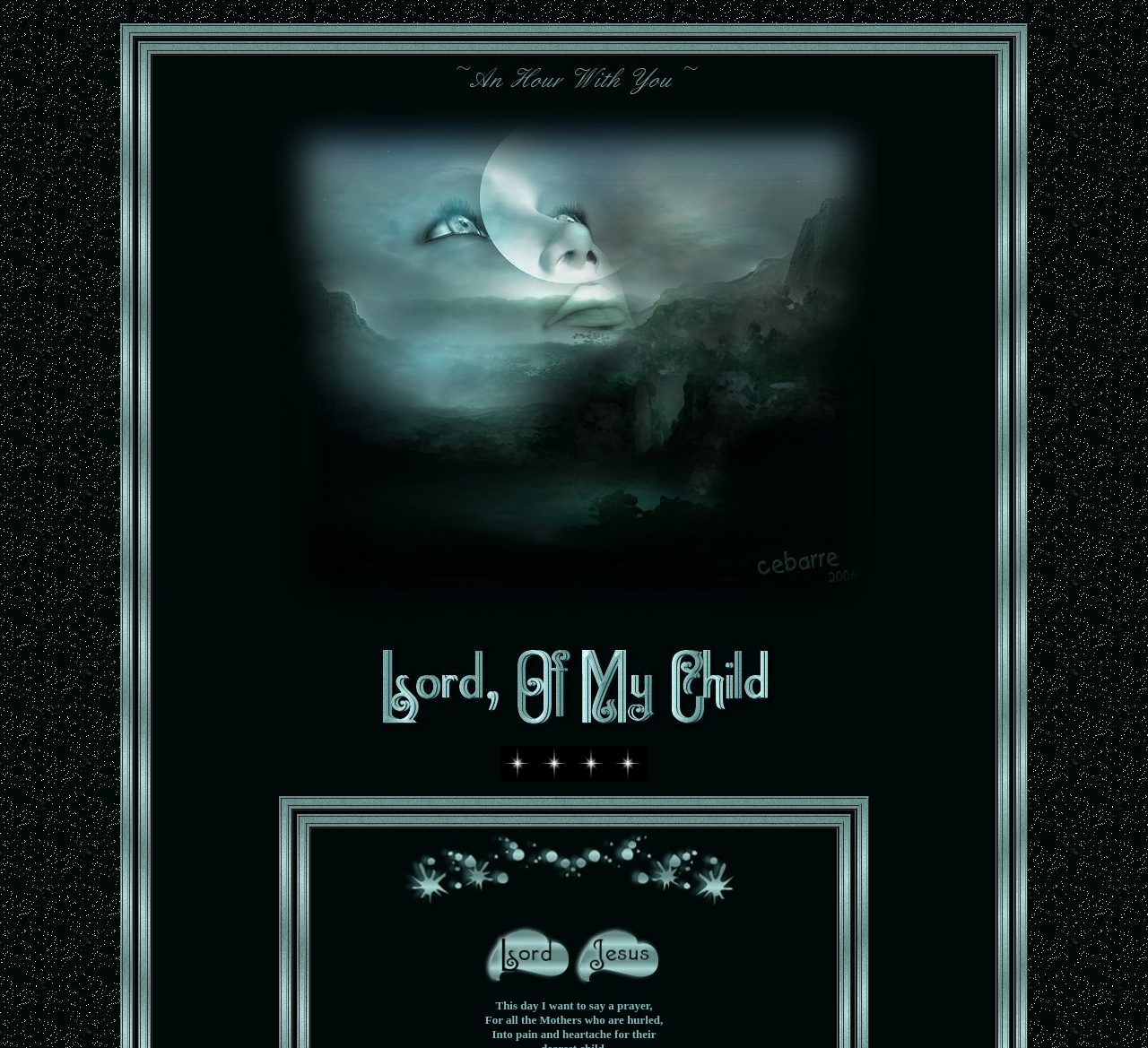How many static text elements are on this webpage?
Based on the image, give a one-word or short phrase answer.

3